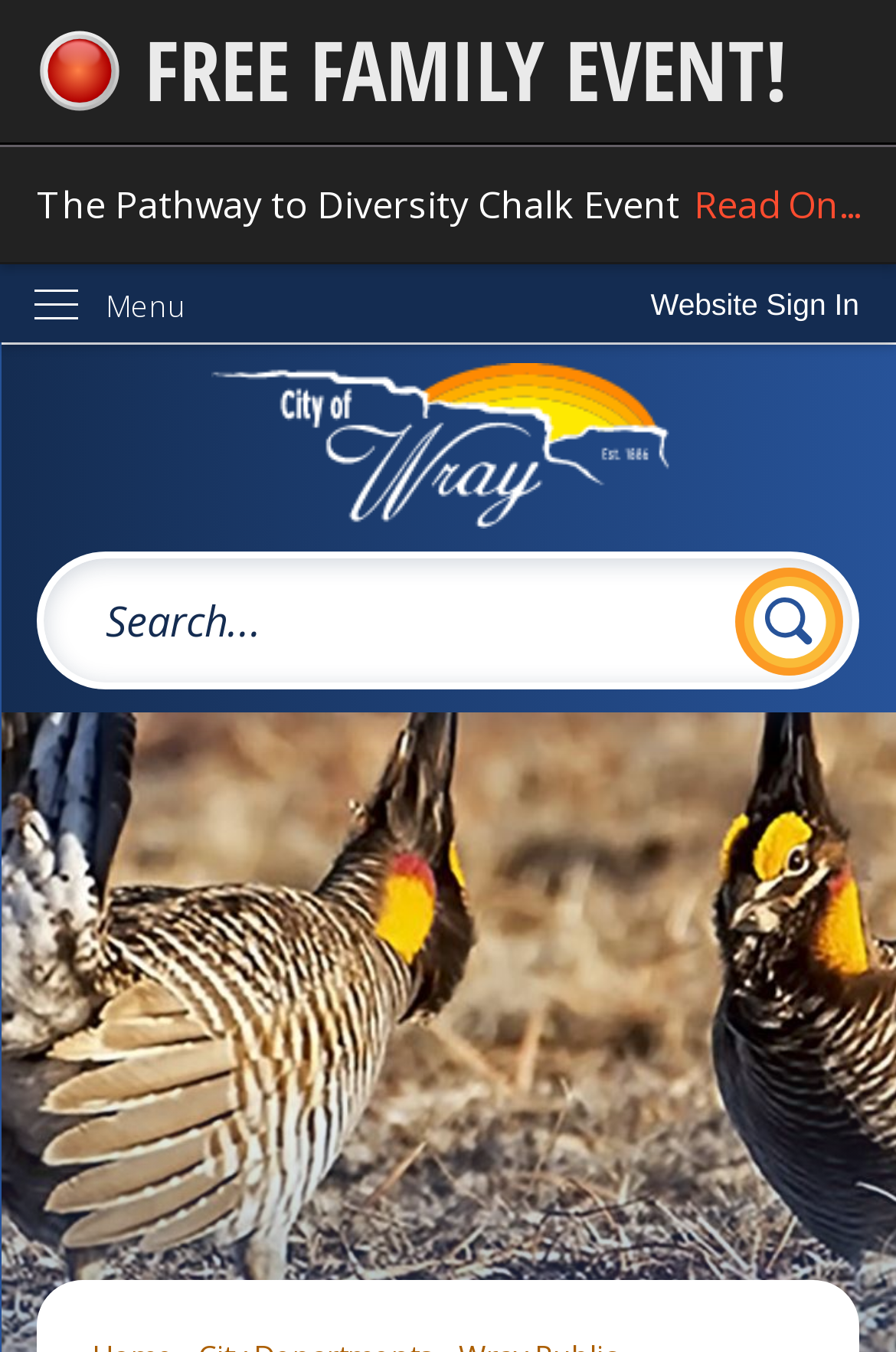What is the event mentioned on the top of the page?
Look at the webpage screenshot and answer the question with a detailed explanation.

The top of the page has a prominent link with an image of an emergency alert, which suggests that it's an important event. The text accompanying the image is 'Emergency Alert FREE FAMILY EVENT!', which indicates that the event is a free family event.